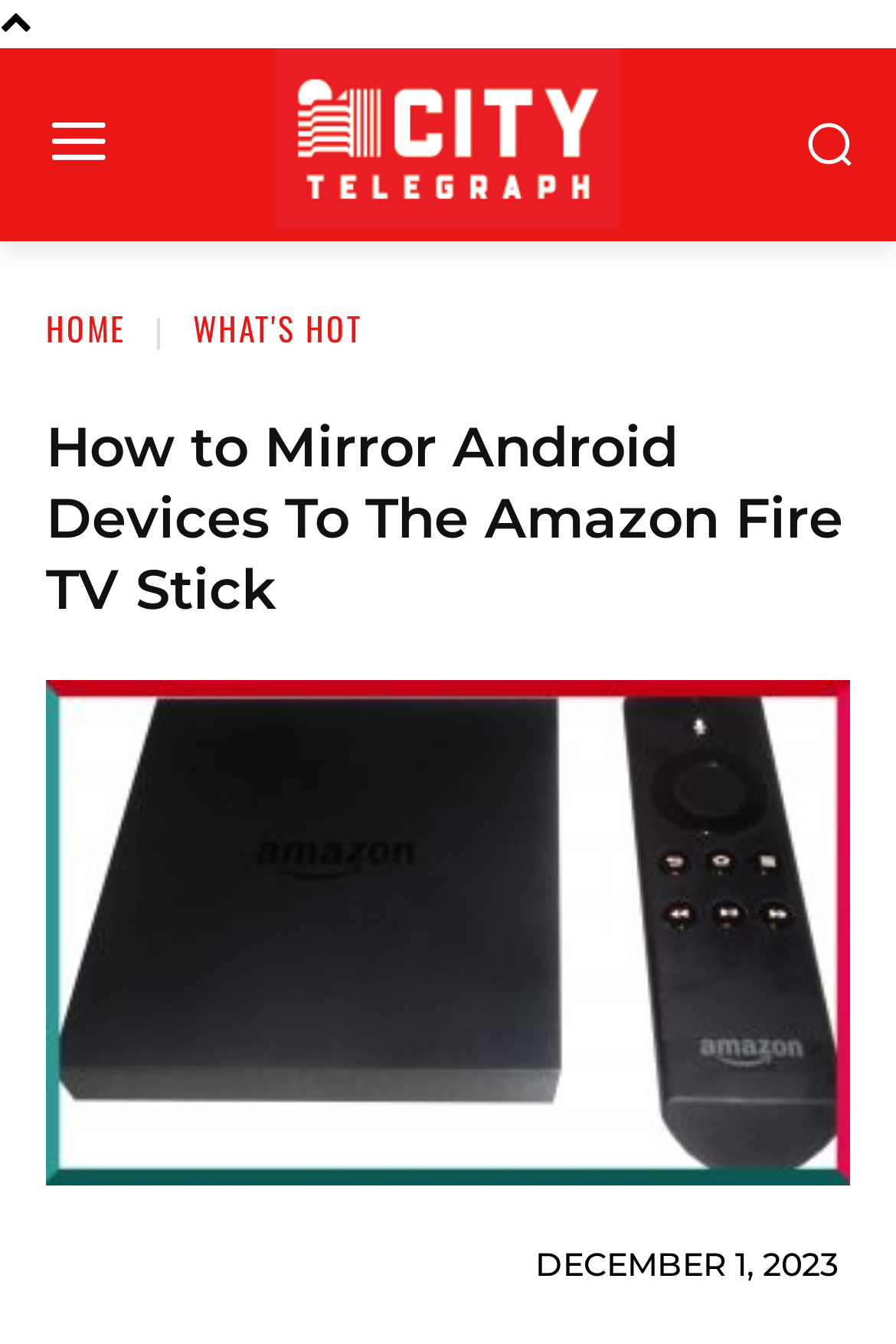How many images are there?
Based on the image, give a one-word or short phrase answer.

2